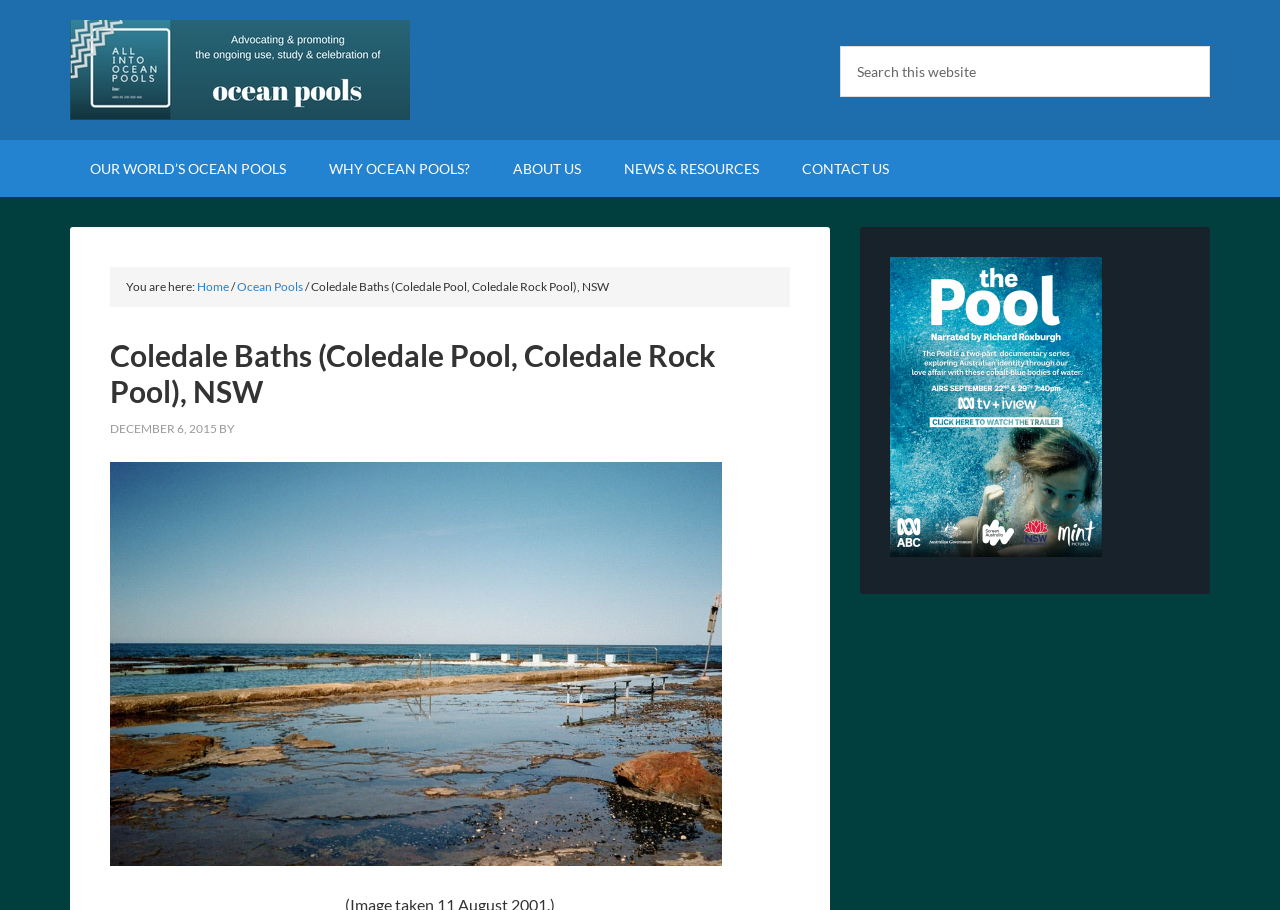Show the bounding box coordinates for the HTML element as described: "jabberwockybooks@gmail.com".

None